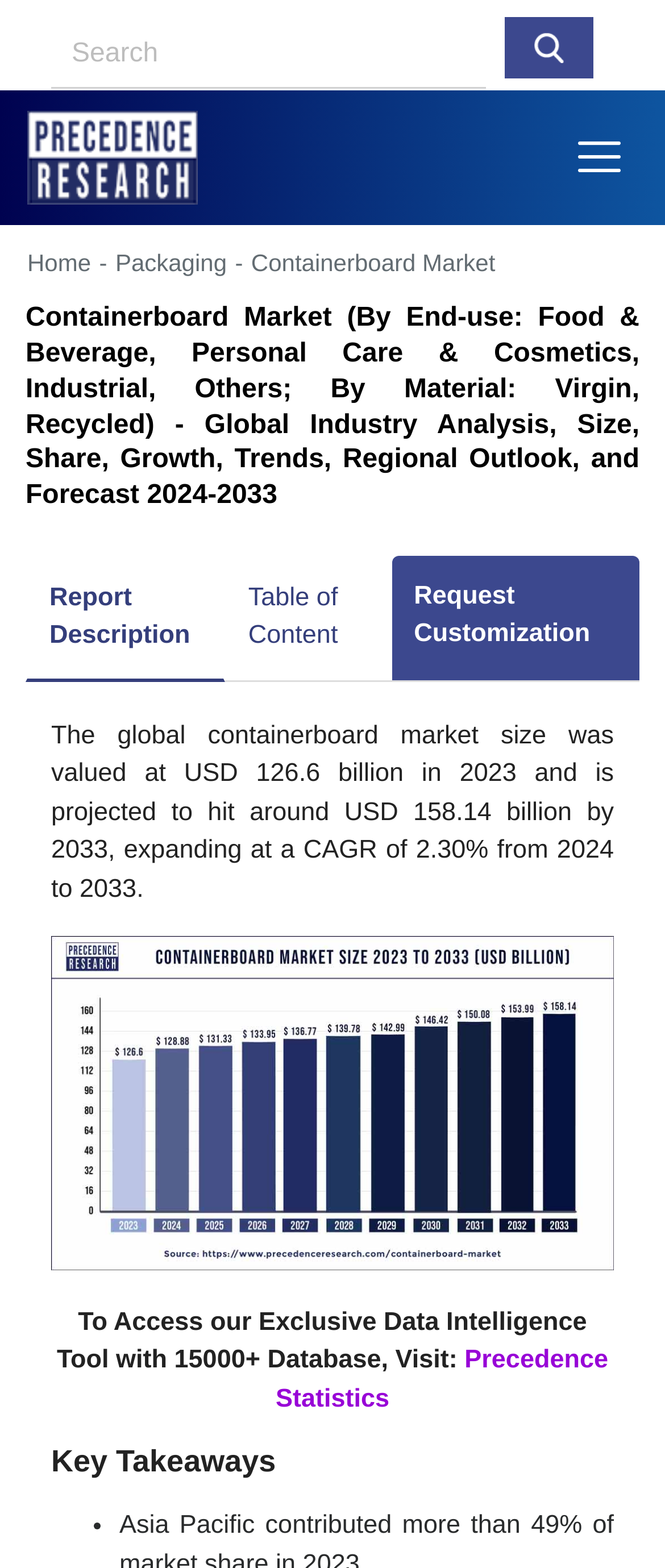Can you find the bounding box coordinates for the element that needs to be clicked to execute this instruction: "visit precedence statistics"? The coordinates should be given as four float numbers between 0 and 1, i.e., [left, top, right, bottom].

[0.414, 0.858, 0.915, 0.901]